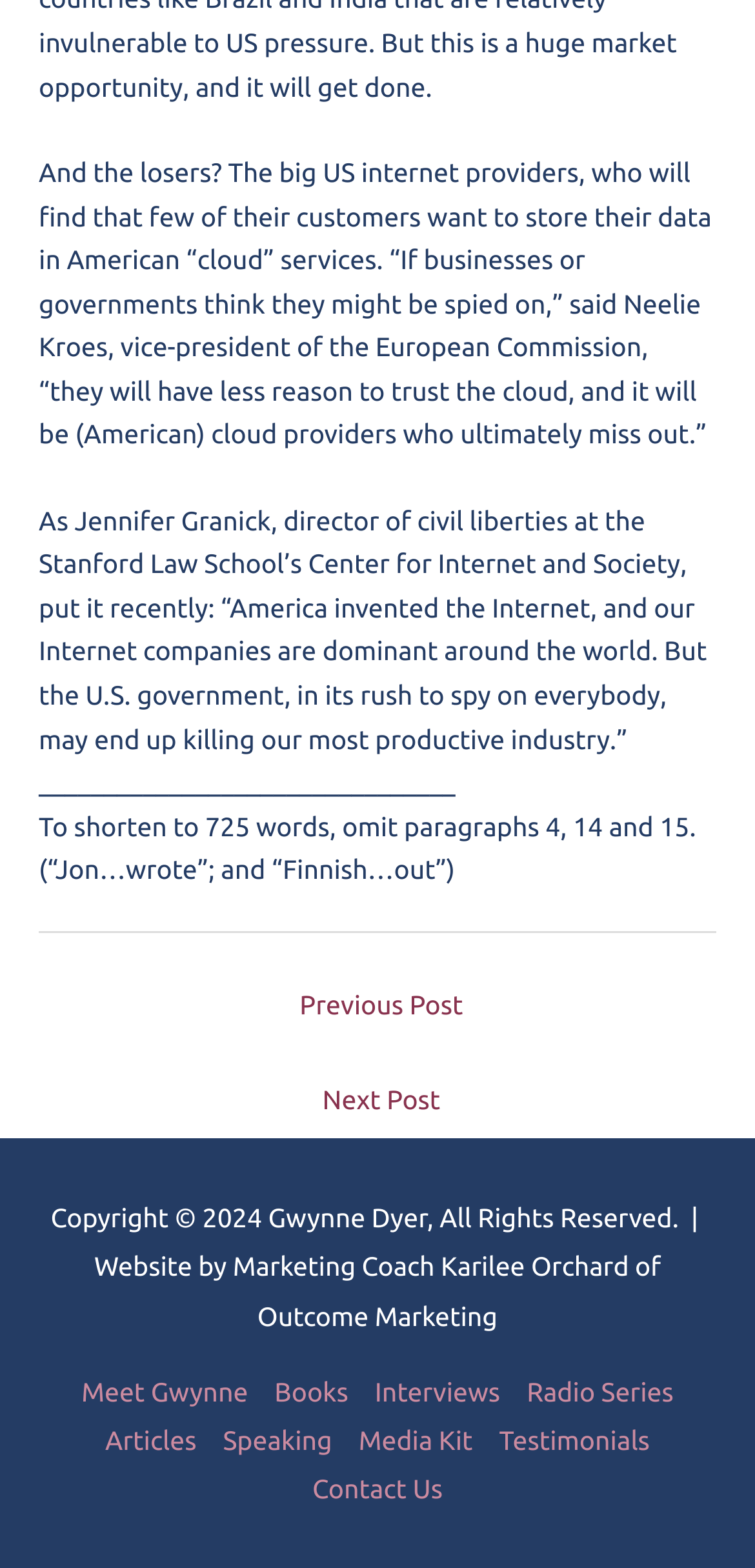Carefully examine the image and provide an in-depth answer to the question: How many links are there in the navigation section?

The navigation section is located at the bottom of the webpage and contains two links: 'Previous Post' and 'Next Post'. Therefore, there are two links in the navigation section.